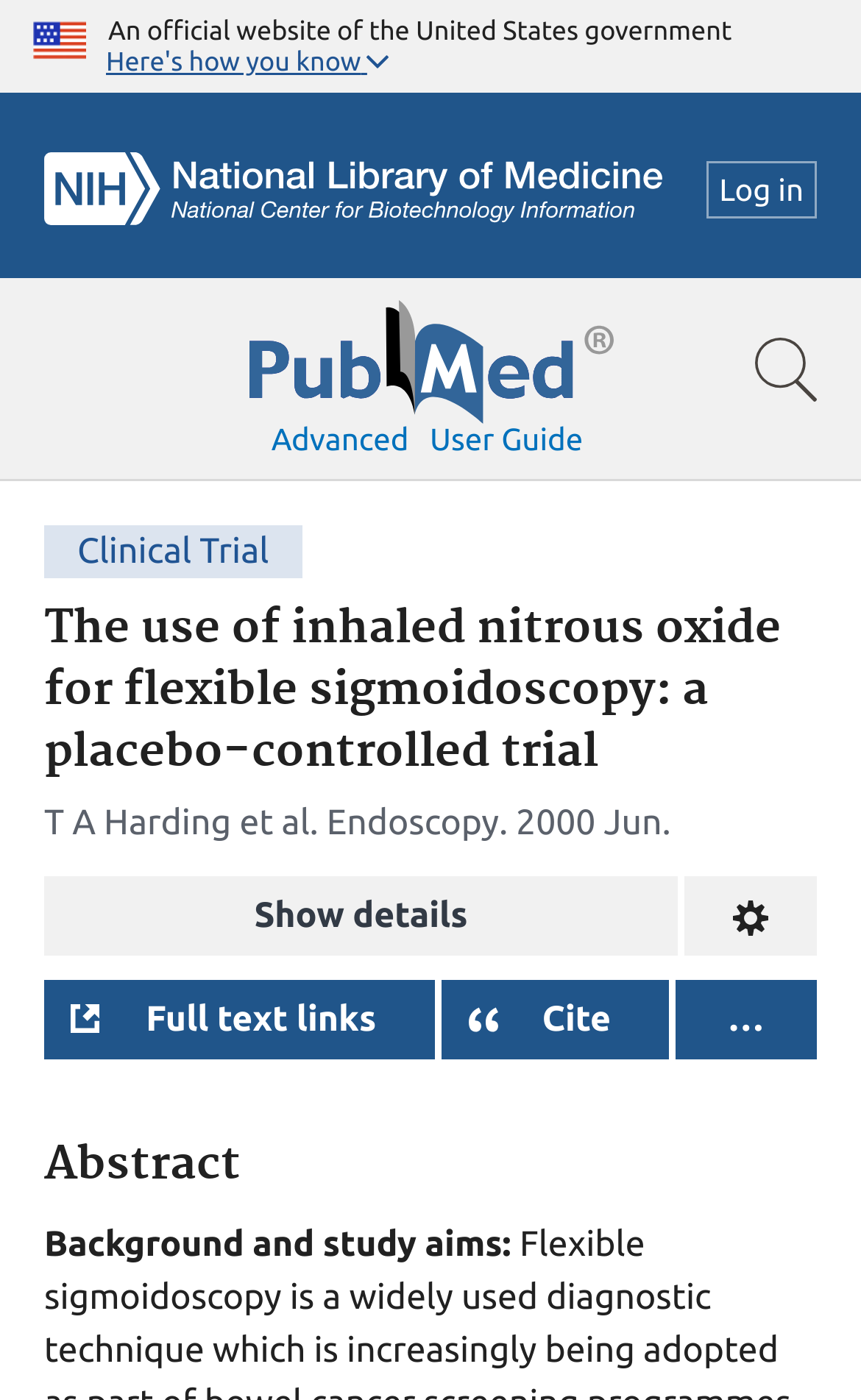Using the webpage screenshot, locate the HTML element that fits the following description and provide its bounding box: "parent_node: Advanced aria-label="Pubmed Logo"".

[0.288, 0.214, 0.712, 0.285]